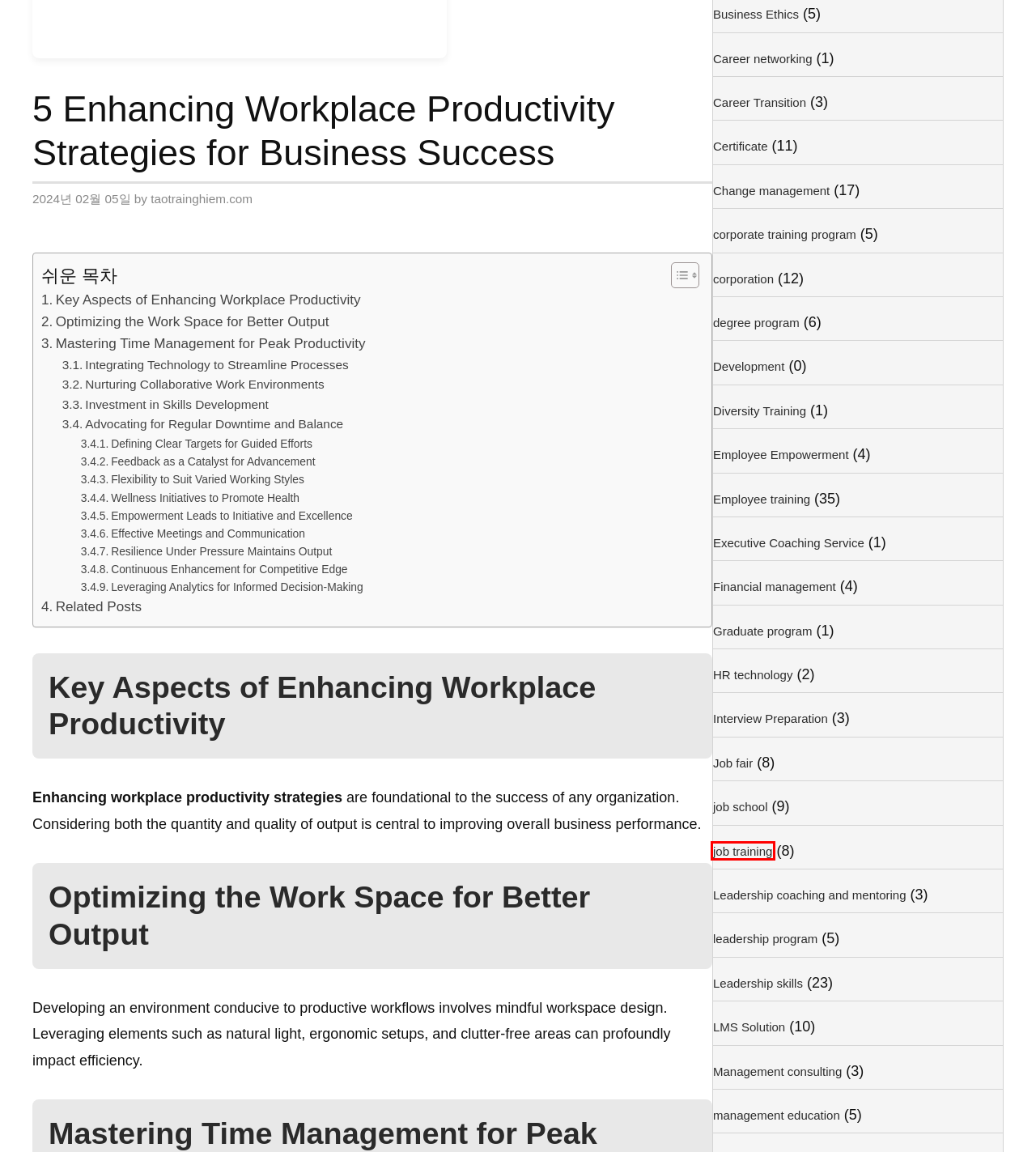You have a screenshot of a webpage with a red rectangle bounding box. Identify the best webpage description that corresponds to the new webpage after clicking the element within the red bounding box. Here are the candidates:
A. job training - Professional Growth Academy
B. degree program - Professional Growth Academy
C. Leadership skills - Professional Growth Academy
D. taotrainghiem.com - Professional Growth Academy
E. job school - Professional Growth Academy
F. Business Ethics - Professional Growth Academy
G. Employee Empowerment - Professional Growth Academy
H. Certificate - Professional Growth Academy

A